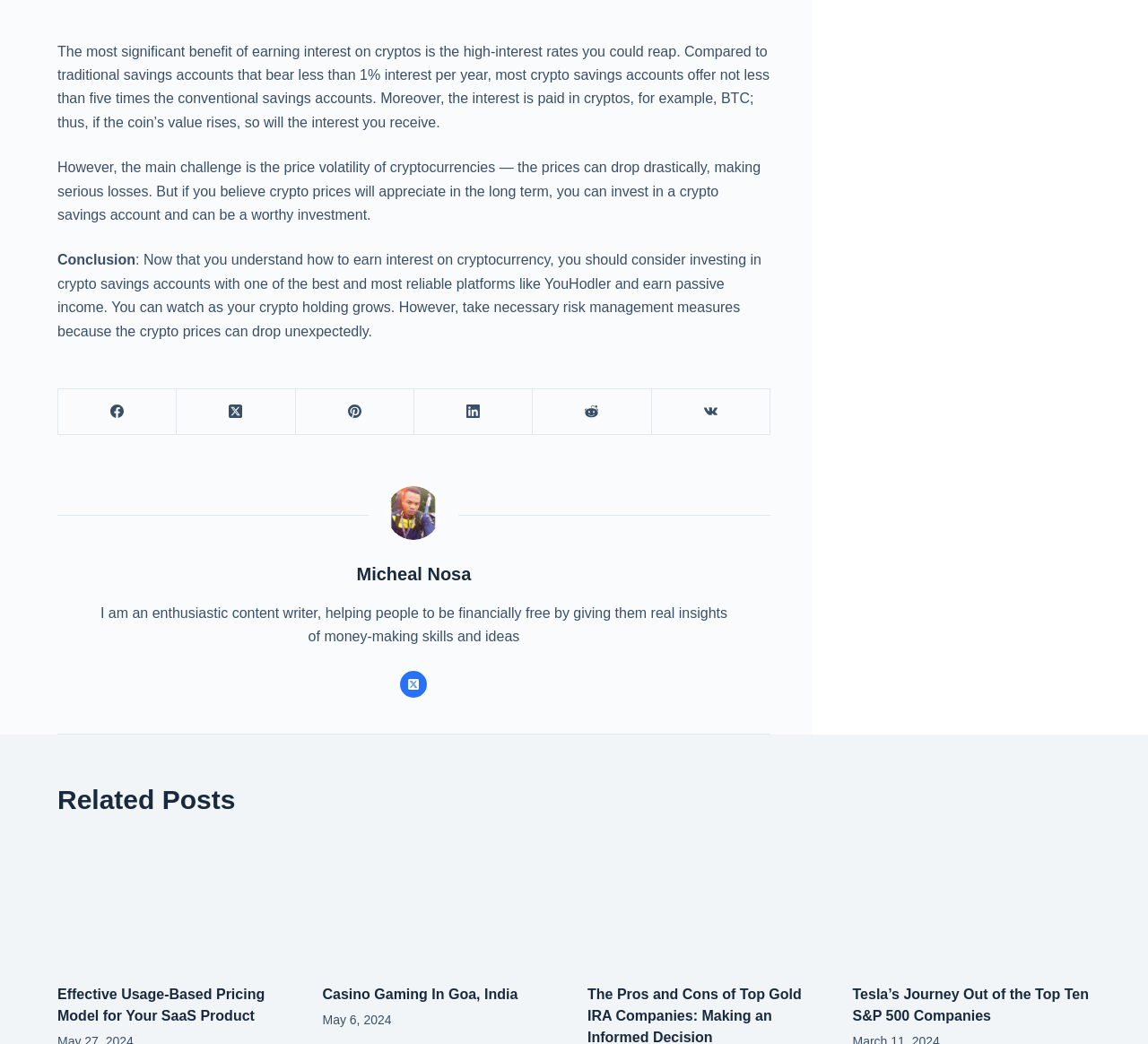Pinpoint the bounding box coordinates of the clickable element needed to complete the instruction: "Read Micheal Nosa's bio". The coordinates should be provided as four float numbers between 0 and 1: [left, top, right, bottom].

[0.087, 0.58, 0.634, 0.617]